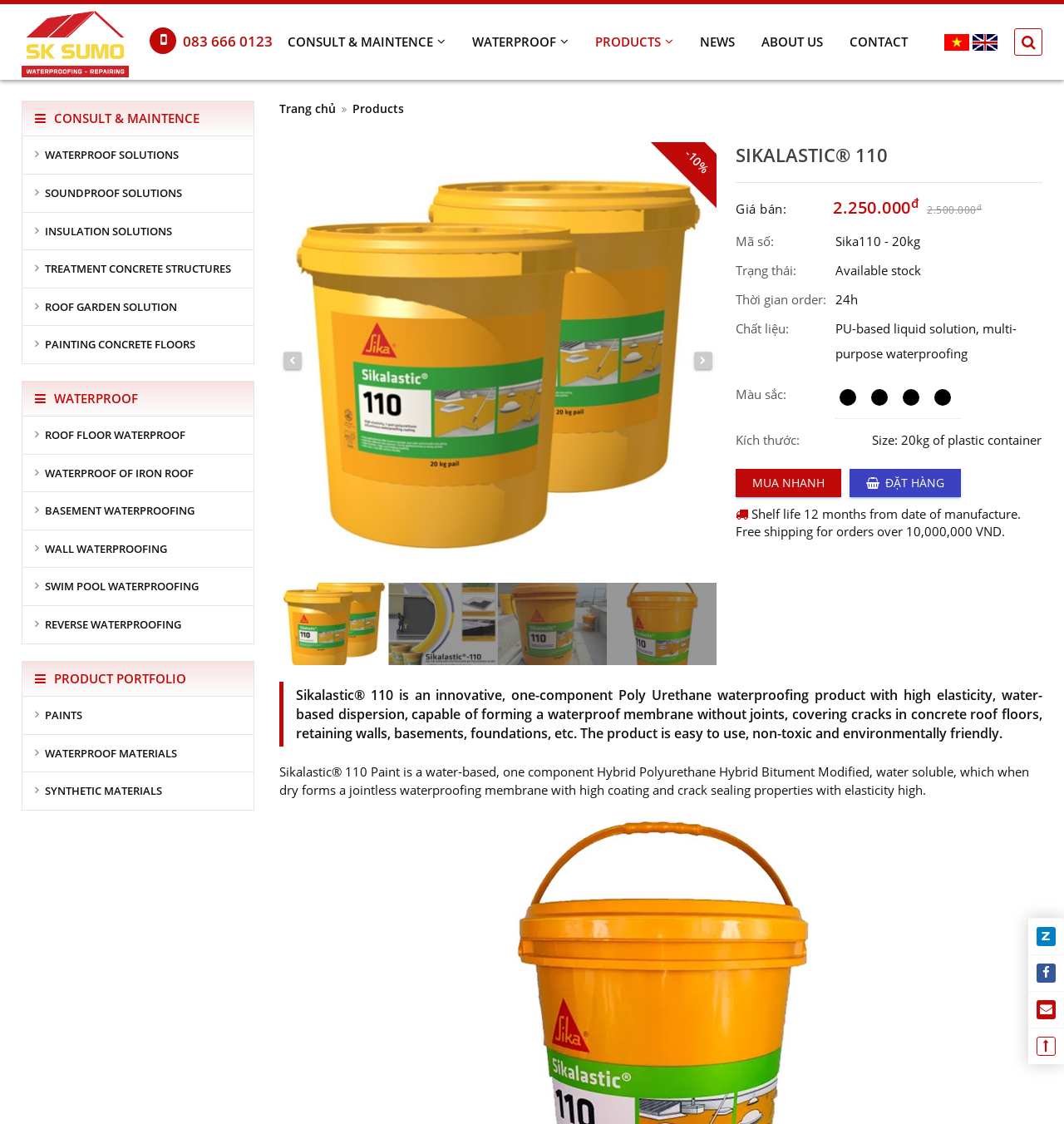What is the name of the product?
Provide a comprehensive and detailed answer to the question.

I found the answer by looking at the heading 'SIKALASTIC 110' and the image with the same name, which suggests that Sikalastic 110 is the name of the product being described on this webpage.